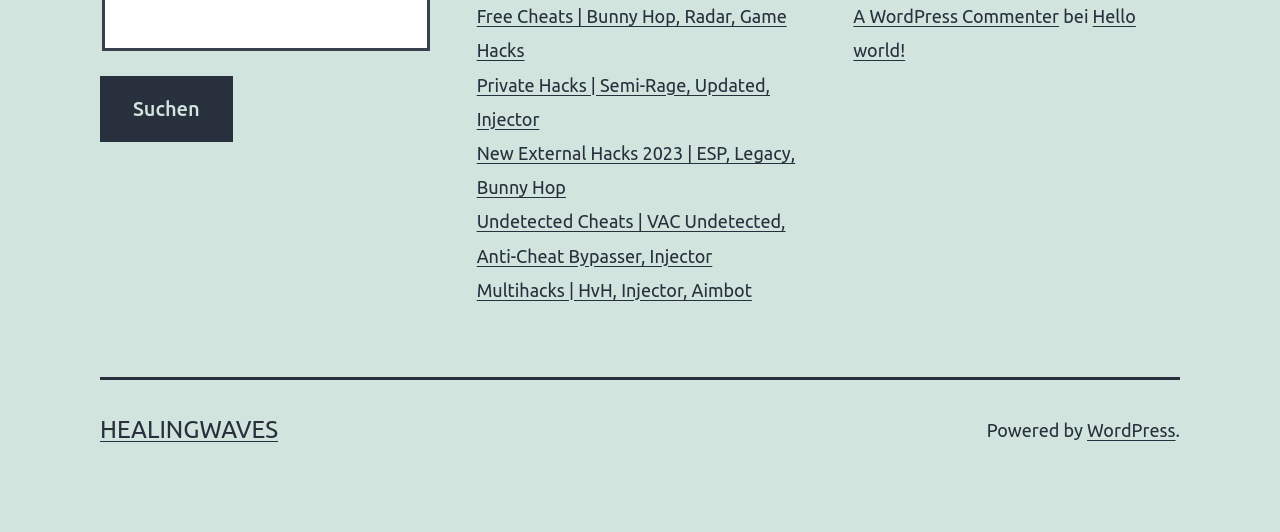Please locate the bounding box coordinates of the element that should be clicked to complete the given instruction: "Click the logo".

None